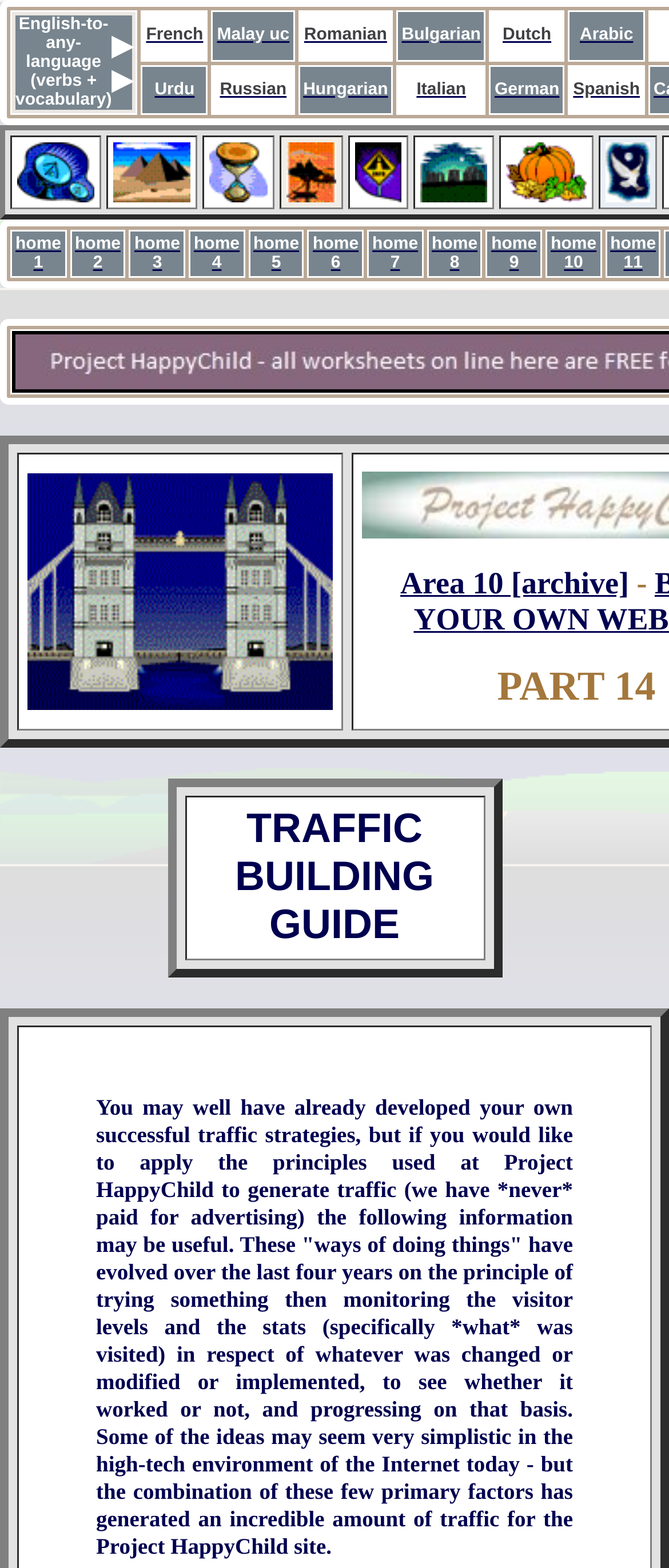Please locate the bounding box coordinates of the region I need to click to follow this instruction: "Select the 'French' option".

[0.218, 0.011, 0.304, 0.03]